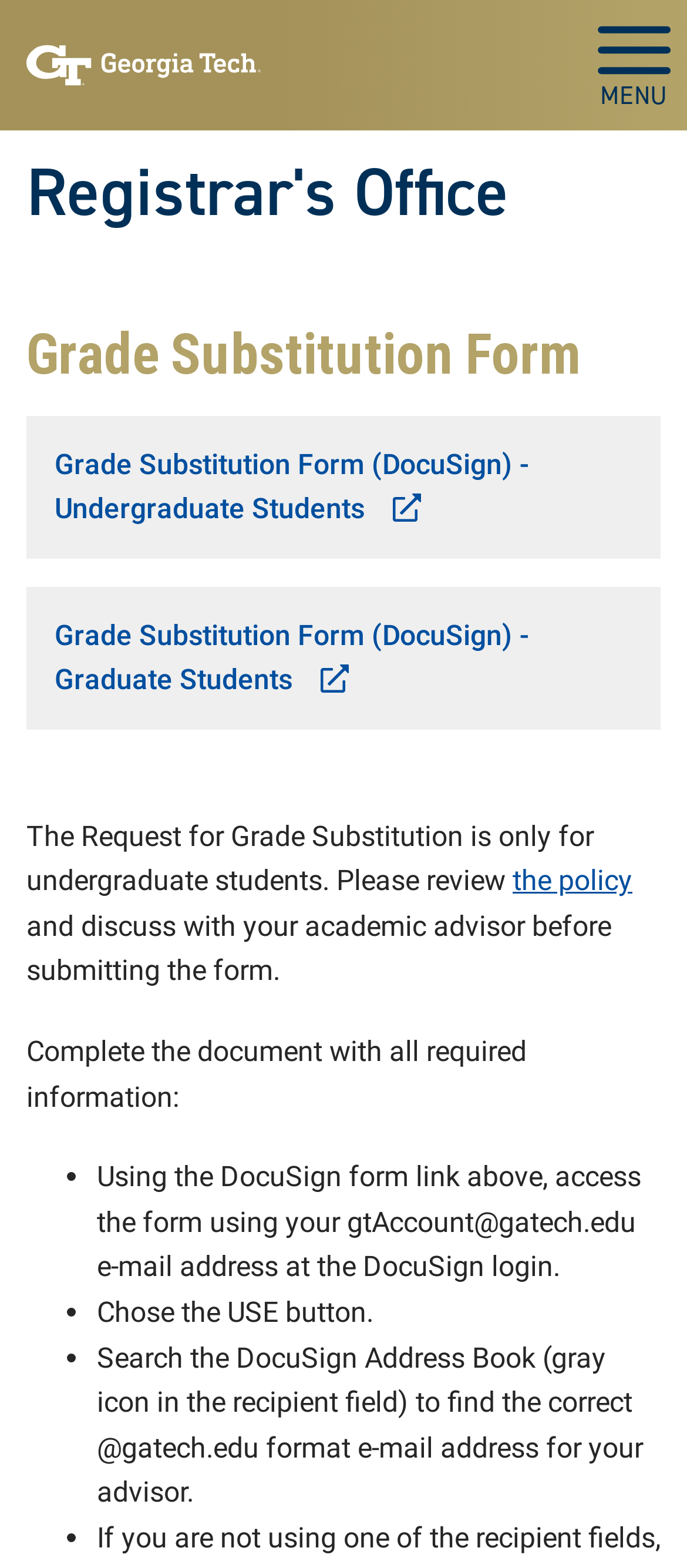How many steps are there to complete the grade substitution form?
Using the visual information, answer the question in a single word or phrase.

4